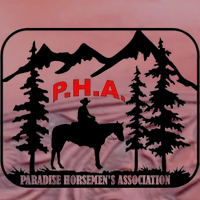Paint a vivid picture with your description of the image.

The image features the logo of the Paradise Horsemen's Association, prominently displaying the abbreviation "P.H.A." in bold red lettering at the top. Below this, a silhouette of a rider on horseback is set against a backdrop of towering mountains and densely forested trees, emphasizing the association's connection to equestrian and outdoor activities. The lower section of the logo includes the full name "PARADISE HORSEMEN'S ASSOCIATION" in a clear, assertive font, reinforcing the organization's identity. This logo encapsulates the spirit of camaraderie and passion for horseback riding within a picturesque natural landscape, symbolizing the community's values and interests.